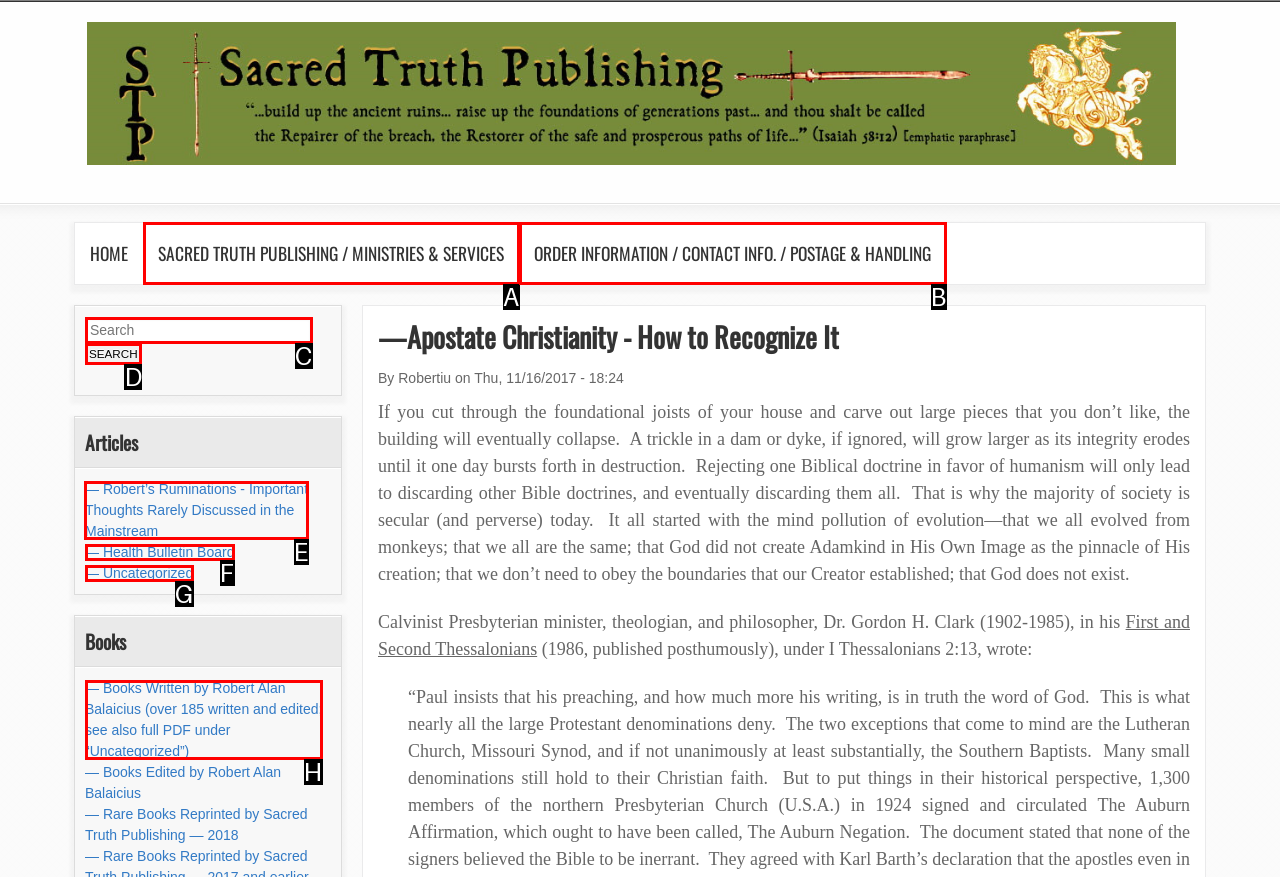Find the correct option to complete this instruction: Read article — Robert’s Ruminations. Reply with the corresponding letter.

E